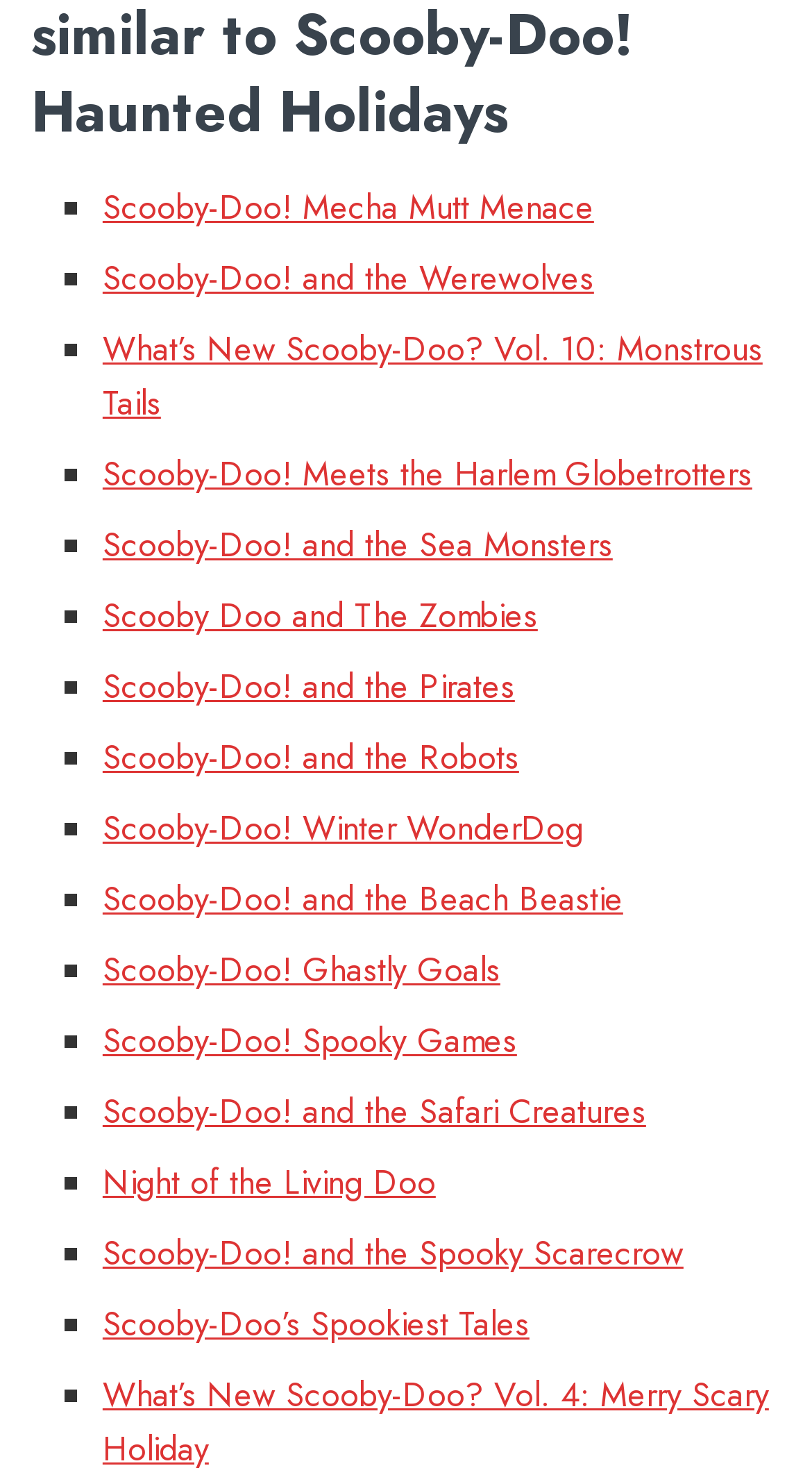Please locate the bounding box coordinates of the element's region that needs to be clicked to follow the instruction: "Access Scooby-Doo! Meets the Harlem Globetrotters". The bounding box coordinates should be provided as four float numbers between 0 and 1, i.e., [left, top, right, bottom].

[0.126, 0.303, 0.926, 0.335]